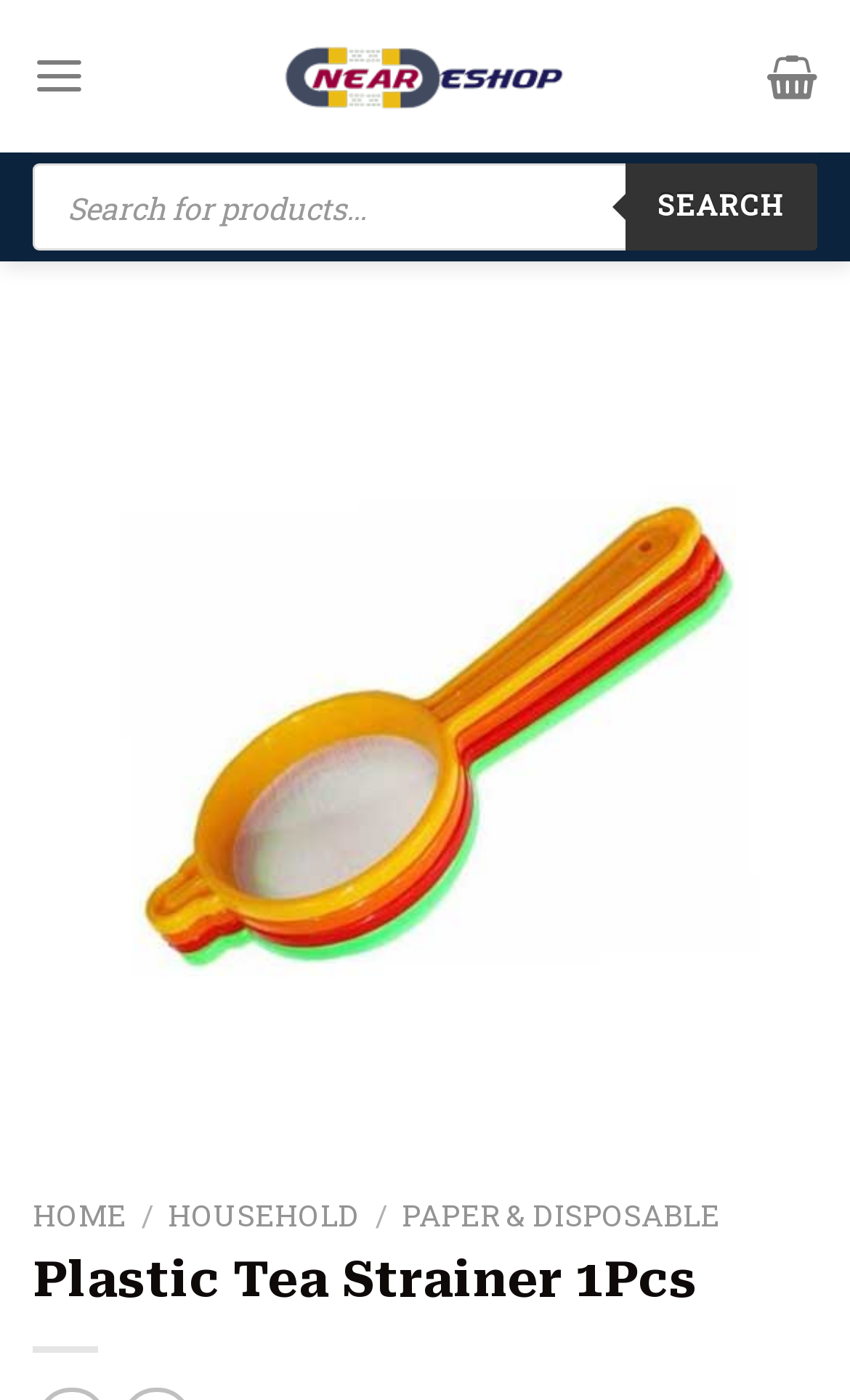Identify the bounding box coordinates of the element to click to follow this instruction: 'Open the menu'. Ensure the coordinates are four float values between 0 and 1, provided as [left, top, right, bottom].

[0.038, 0.016, 0.101, 0.093]